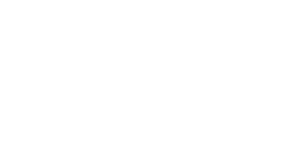Generate an in-depth description of the visual content.

The image likely relates to a review of the Volkswagen Amarok 2024 model, featuring a lift kit and various accessories. Positioned prominently within a webpage discussing the latest vehicles, it showcases the Amarok, which is being tested for its performance and features. Accompanying this image are details about the vehicle's specifications and enhancements, indicating a focus on practical improvements for off-road capabilities. This review is part of a broader content collection that highlights various new car models and their corresponding evaluations, appealing to automotive enthusiasts and potential buyers.